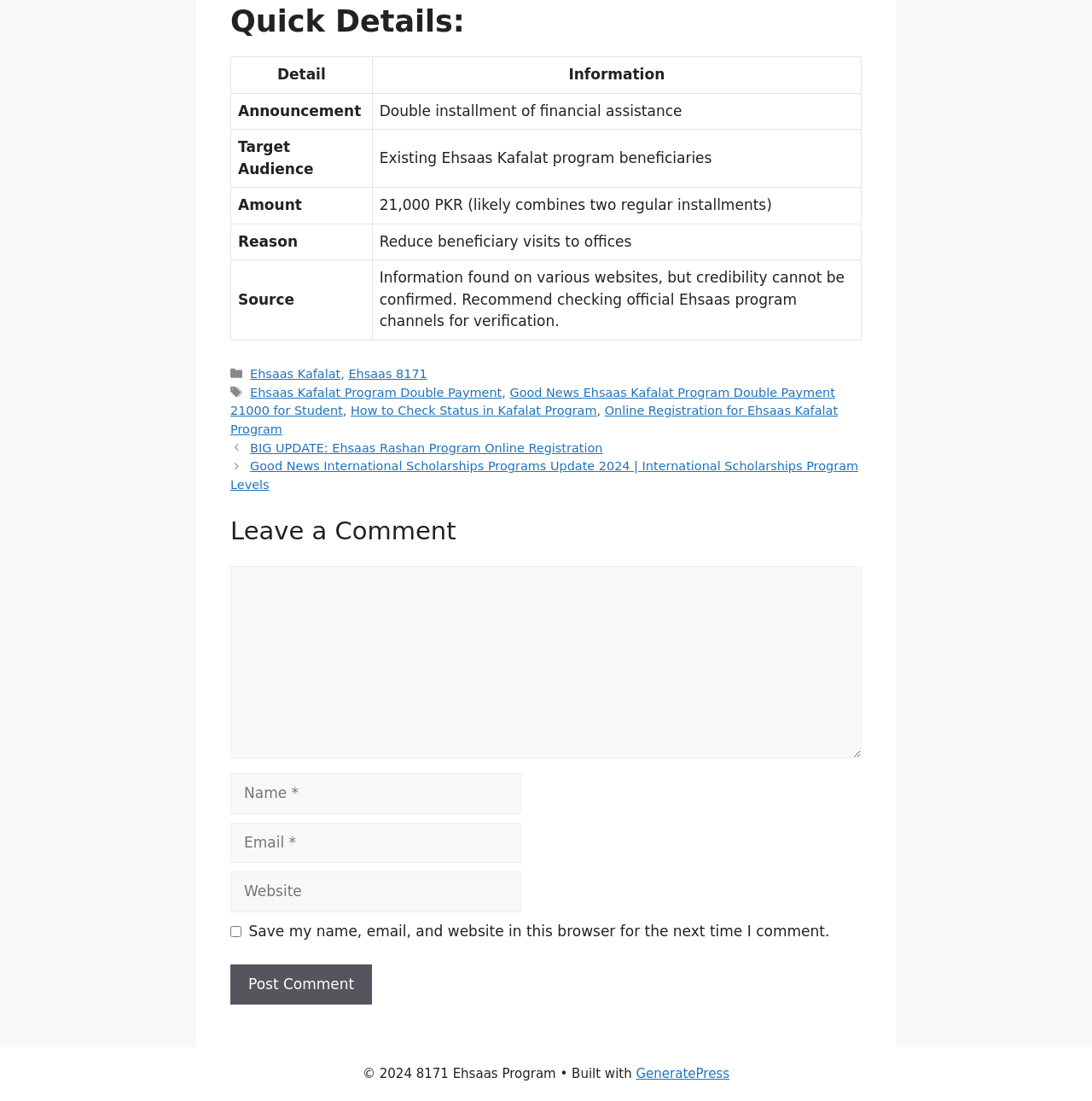Please determine the bounding box coordinates of the element to click in order to execute the following instruction: "Enter a comment in the 'Comment' textbox". The coordinates should be four float numbers between 0 and 1, specified as [left, top, right, bottom].

[0.211, 0.514, 0.789, 0.689]